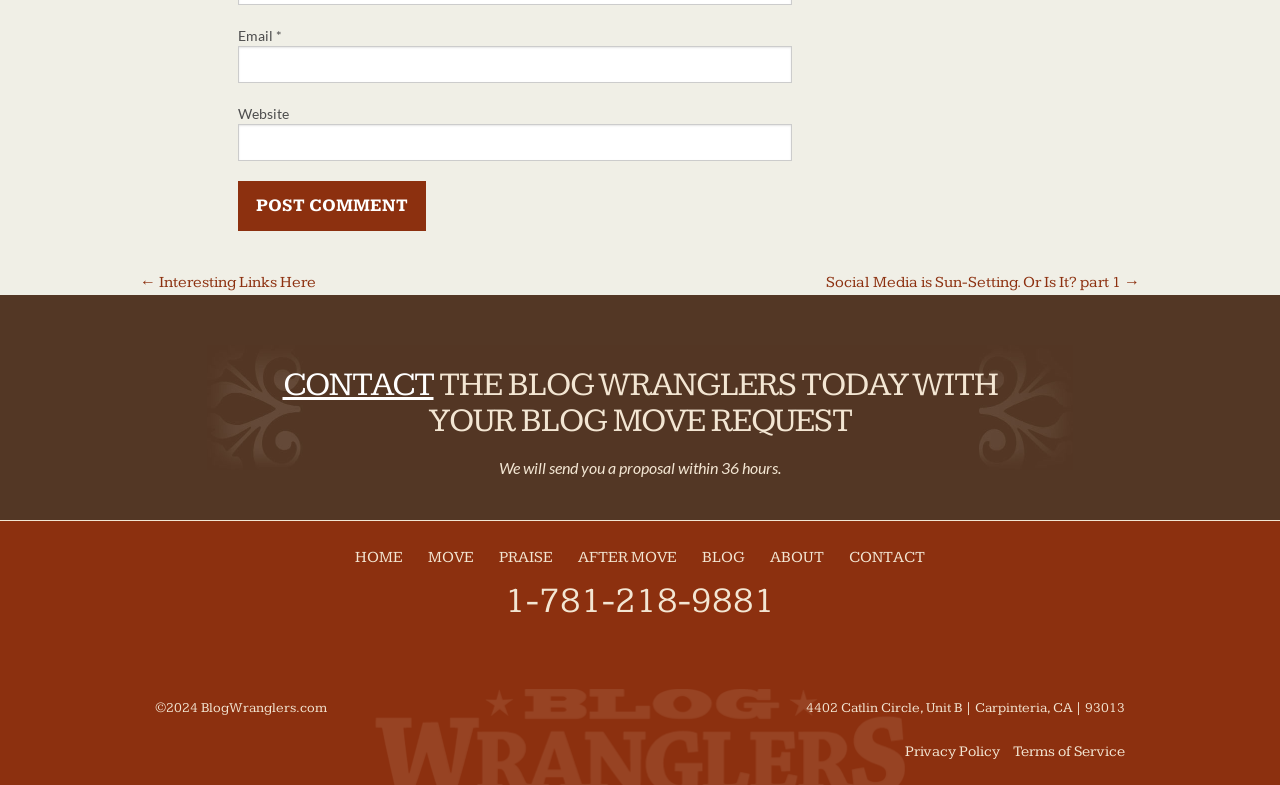Kindly determine the bounding box coordinates of the area that needs to be clicked to fulfill this instruction: "Go to Contact page".

[0.221, 0.464, 0.339, 0.515]